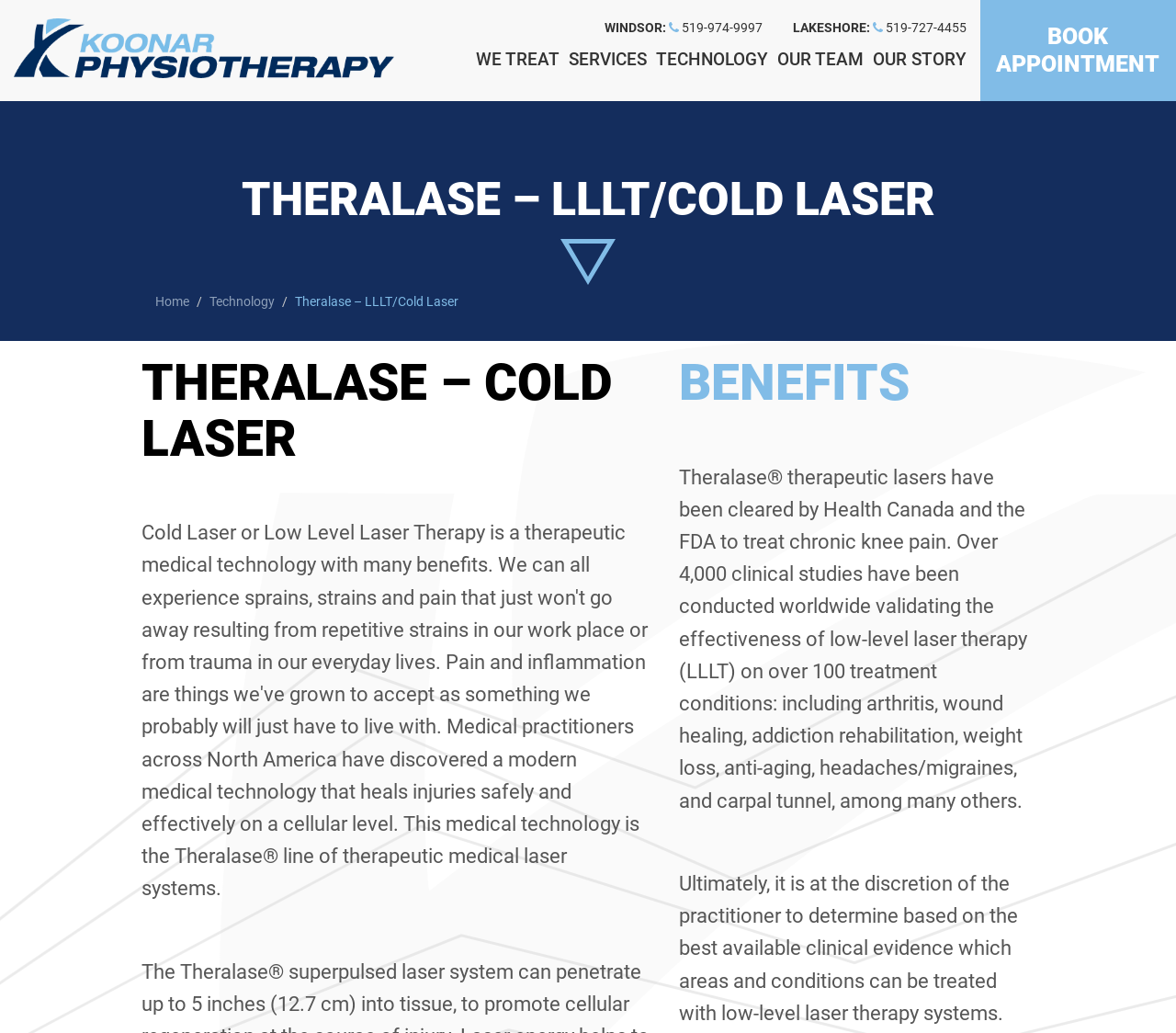Identify and provide the bounding box for the element described by: "We treat".

[0.401, 0.036, 0.479, 0.08]